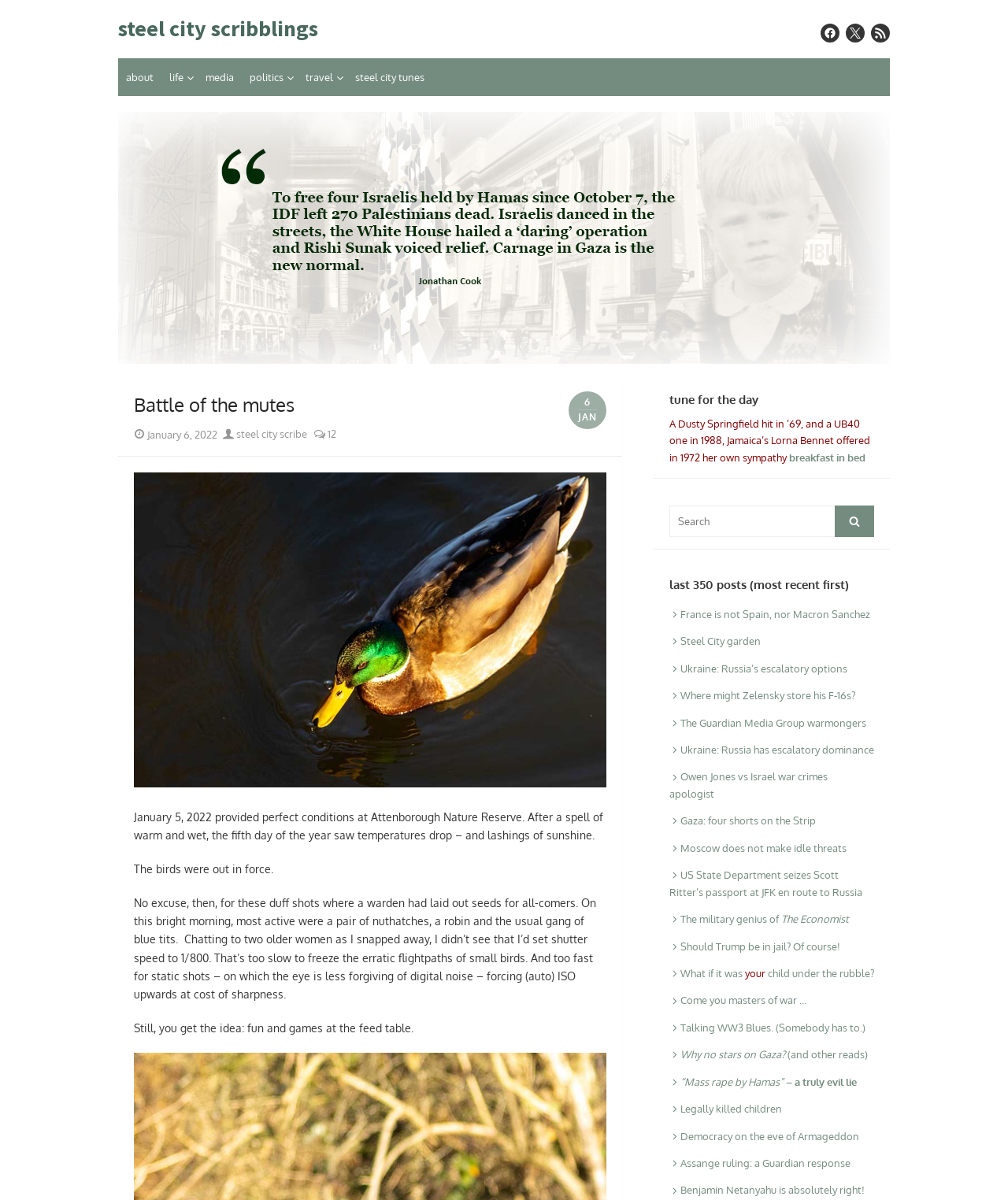Can you pinpoint the bounding box coordinates for the clickable element required for this instruction: "Click on the 'EXPAND' link"? The coordinates should be four float numbers between 0 and 1, i.e., [left, top, right, bottom].

None